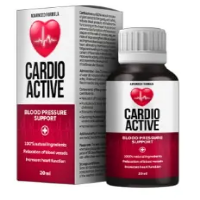Are the ingredients of CardioActive natural? From the image, respond with a single word or brief phrase.

Yes